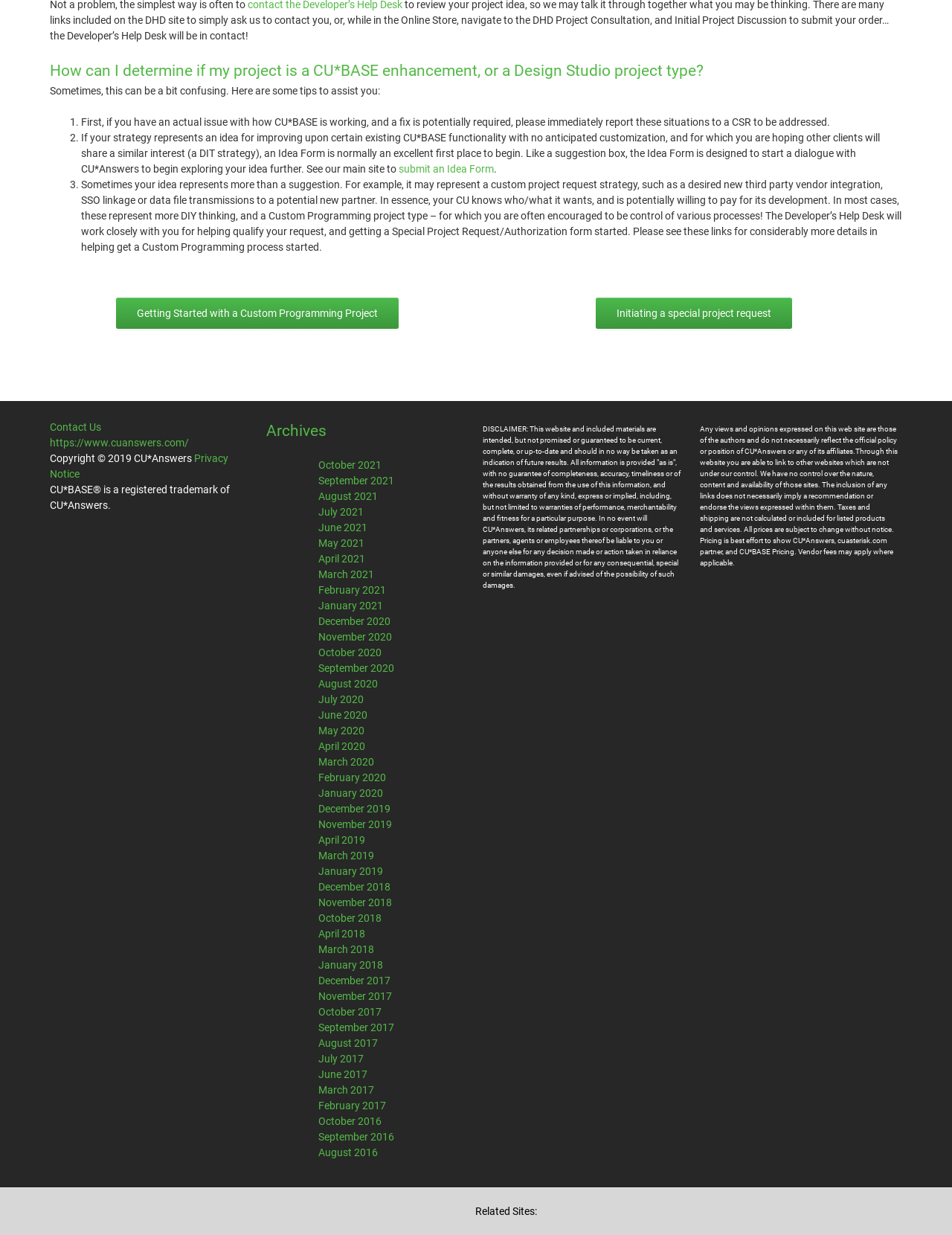Pinpoint the bounding box coordinates of the clickable element to carry out the following instruction: "initiate a special project request."

[0.625, 0.24, 0.833, 0.267]